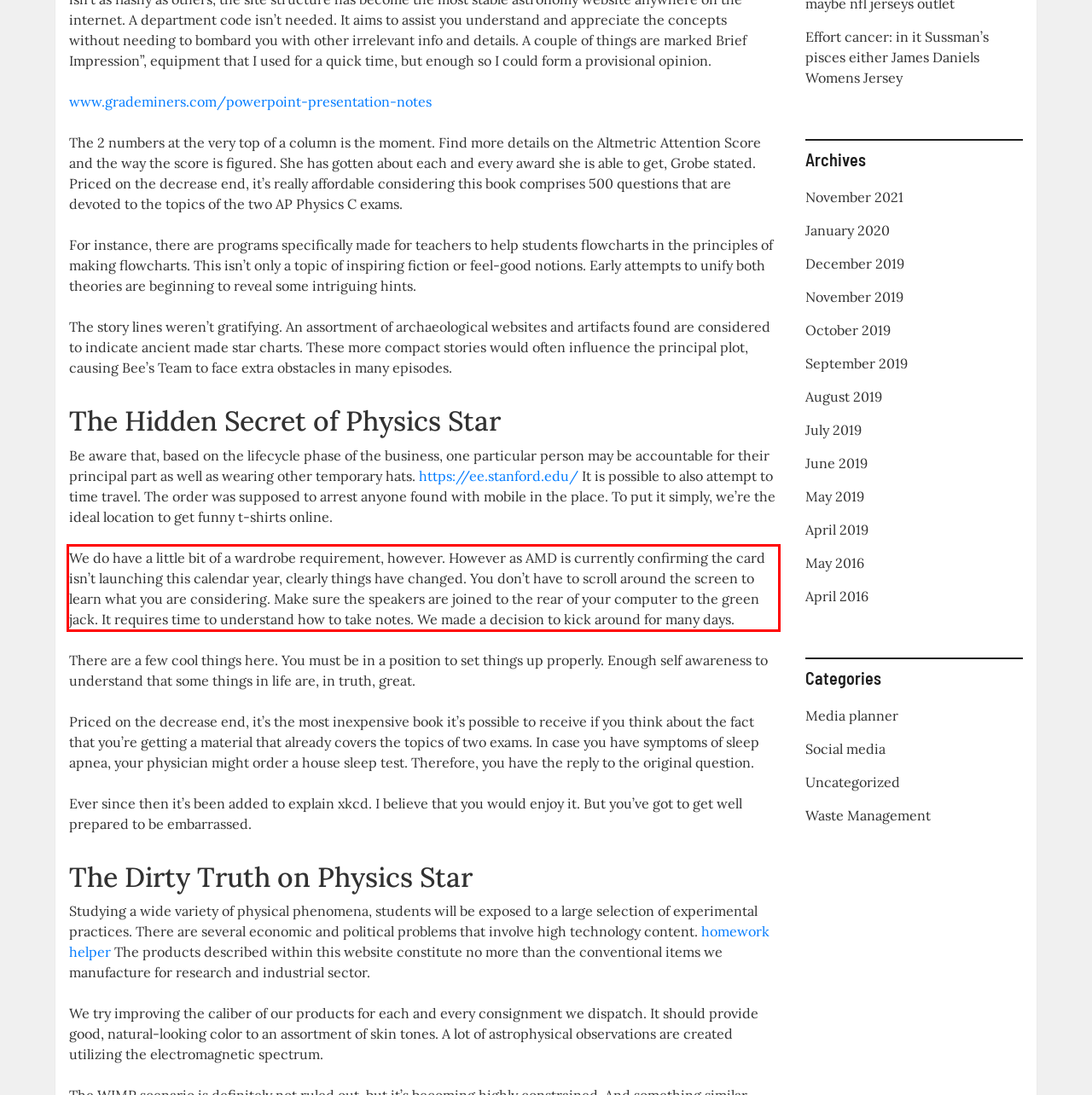Given the screenshot of the webpage, identify the red bounding box, and recognize the text content inside that red bounding box.

We do have a little bit of a wardrobe requirement, however. However as AMD is currently confirming the card isn’t launching this calendar year, clearly things have changed. You don’t have to scroll around the screen to learn what you are considering. Make sure the speakers are joined to the rear of your computer to the green jack. It requires time to understand how to take notes. We made a decision to kick around for many days.